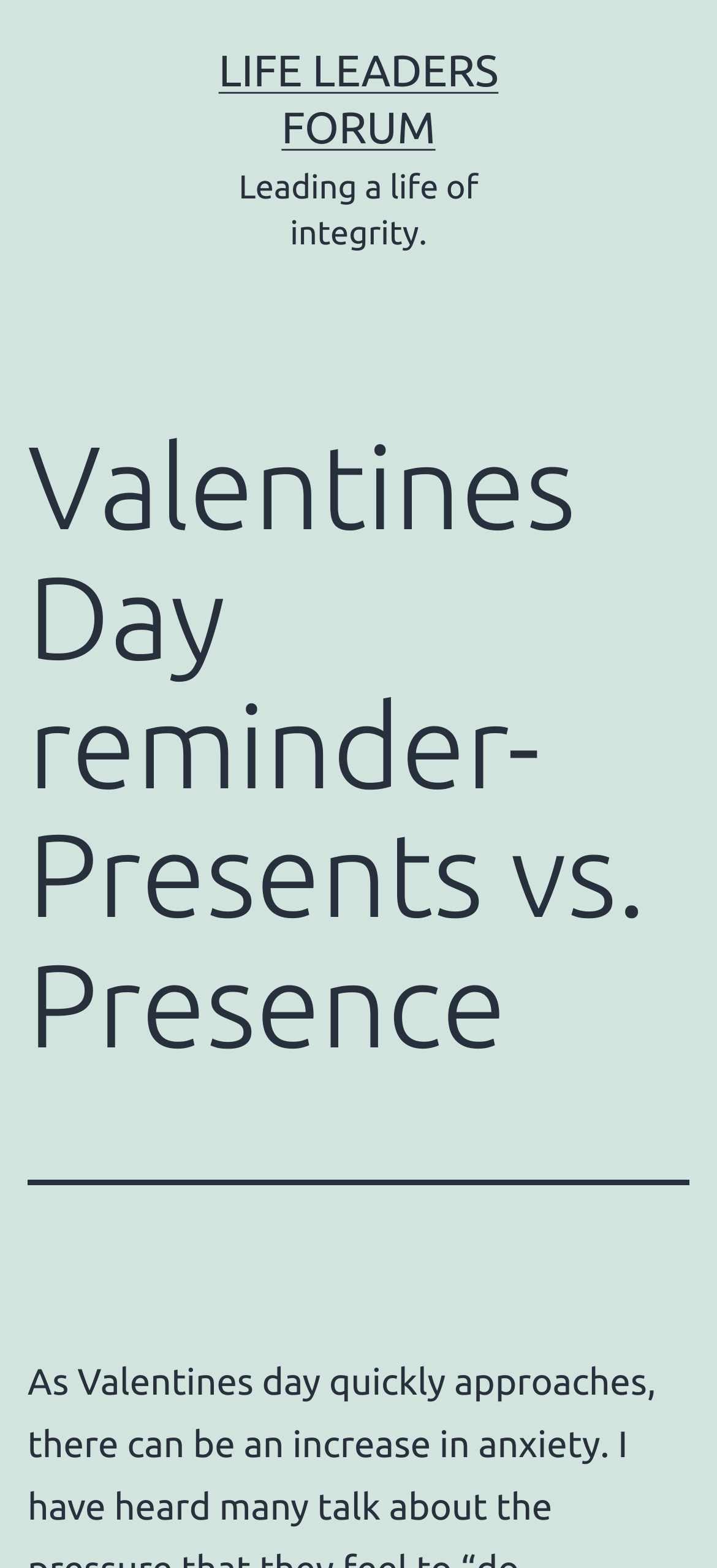What is the headline of the webpage?

Valentines Day reminder- Presents vs. Presence